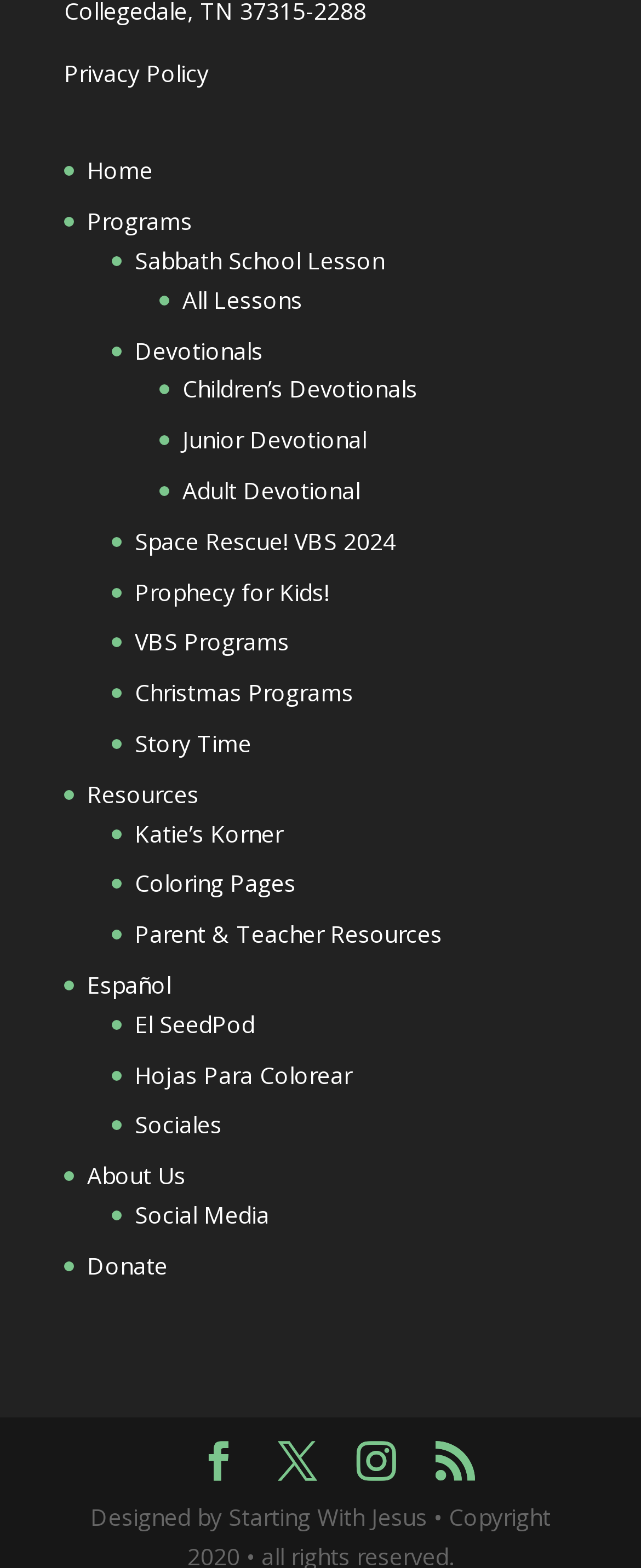Please identify the bounding box coordinates of the clickable area that will allow you to execute the instruction: "Go to the Sabbath School Lesson page".

[0.21, 0.156, 0.6, 0.176]